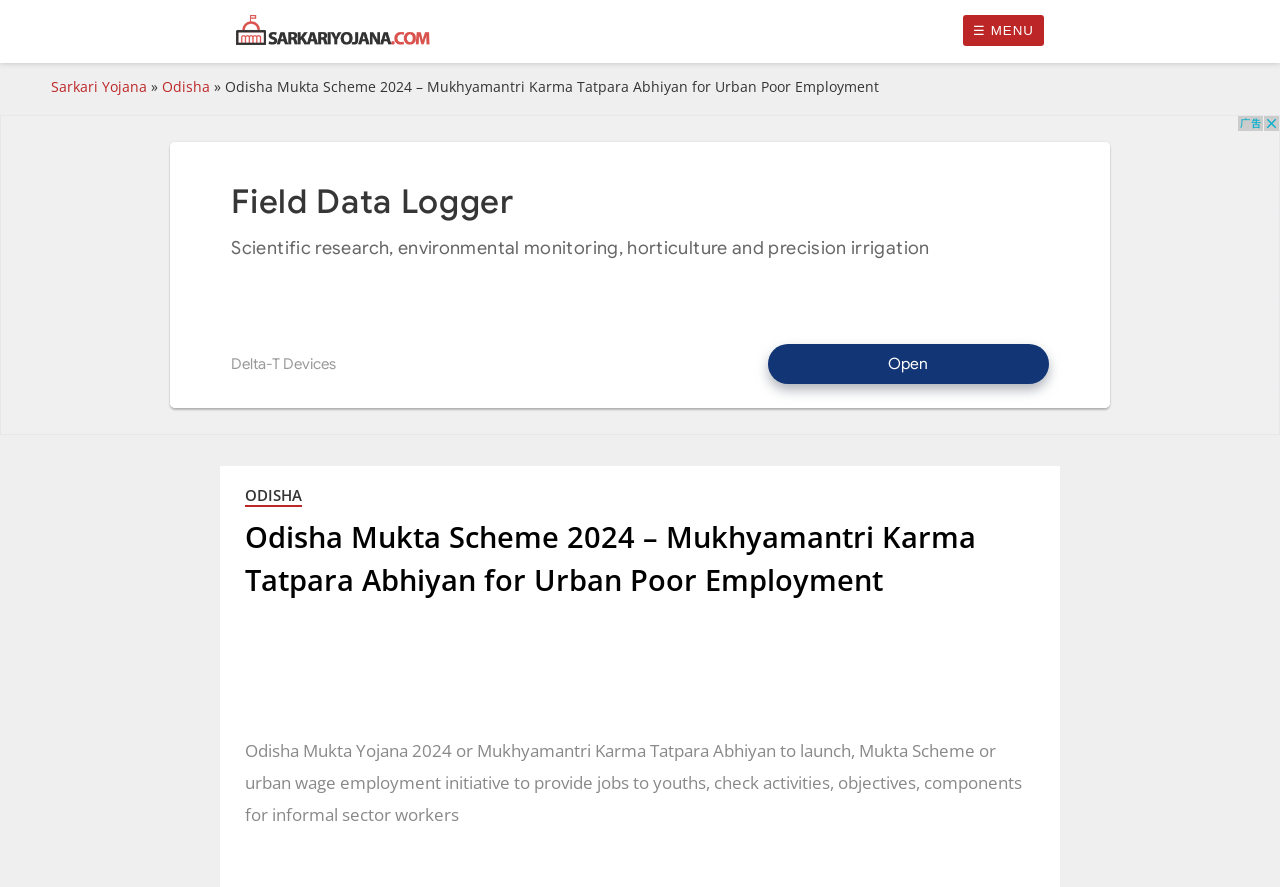Answer the following query with a single word or phrase:
Is the scheme specific to a particular state?

Yes